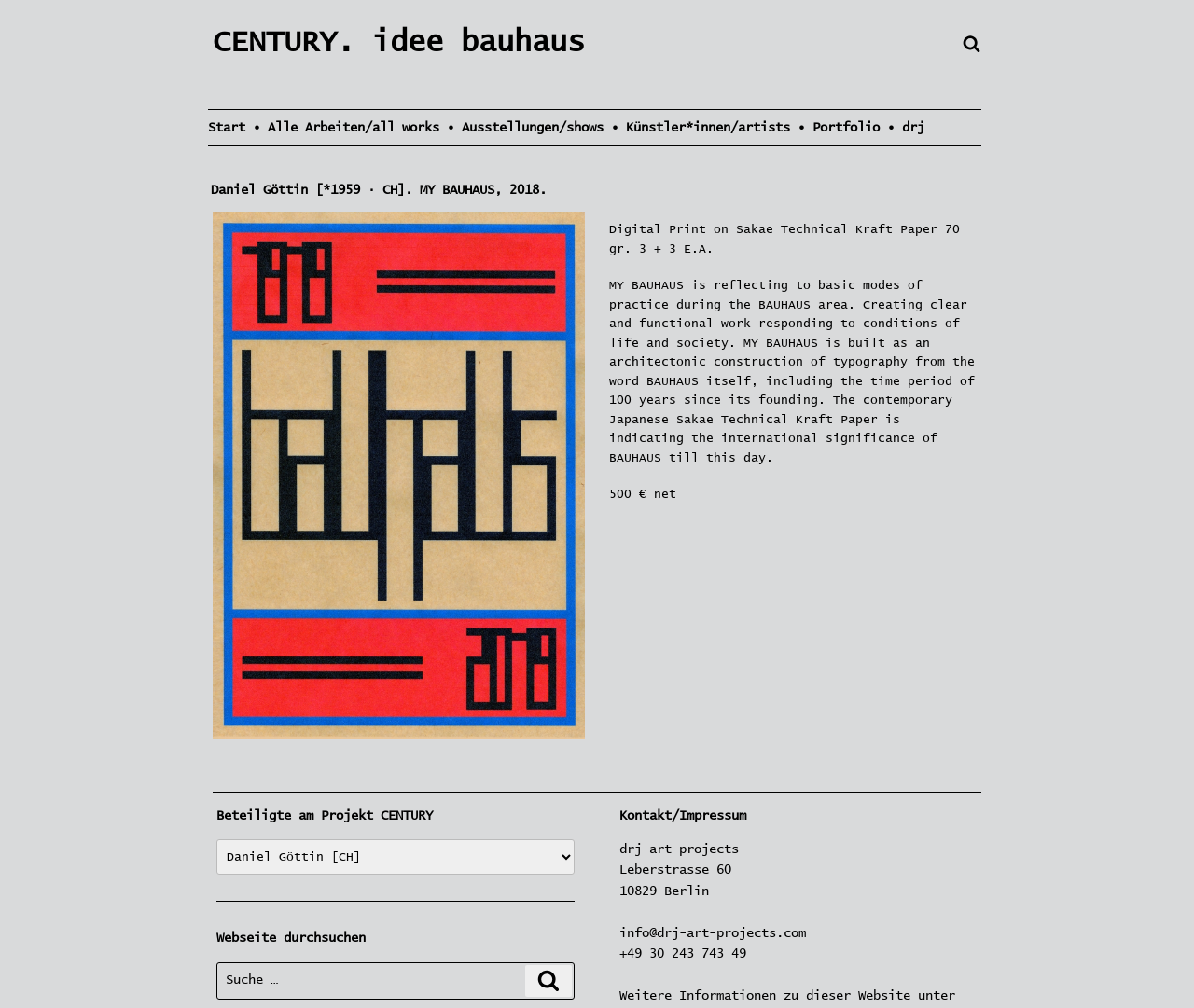Based on the visual content of the image, answer the question thoroughly: What is the material used for the artwork?

The material used for the artwork can be found in the StaticText element, which is 'Digital Print on Sakae Technical Kraft Paper 70 gr. 3 + 3 E.A.'. This element is located within the article section of the webpage, below the title of the artwork.